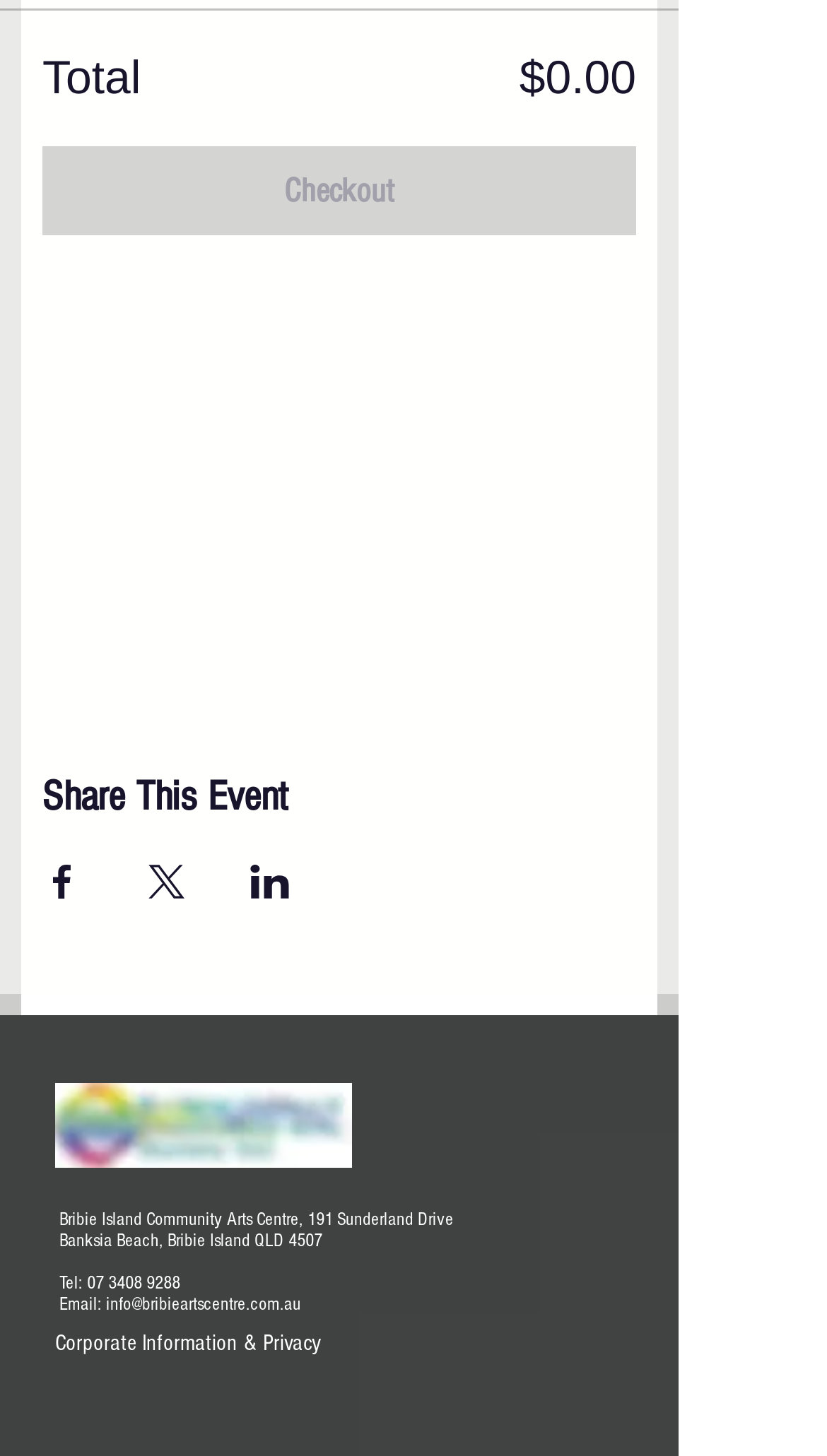Bounding box coordinates should be in the format (top-left x, top-left y, bottom-right x, bottom-right y) and all values should be floating point numbers between 0 and 1. Determine the bounding box coordinate for the UI element described as: info@bribieartscentre.com.au

[0.128, 0.887, 0.364, 0.902]